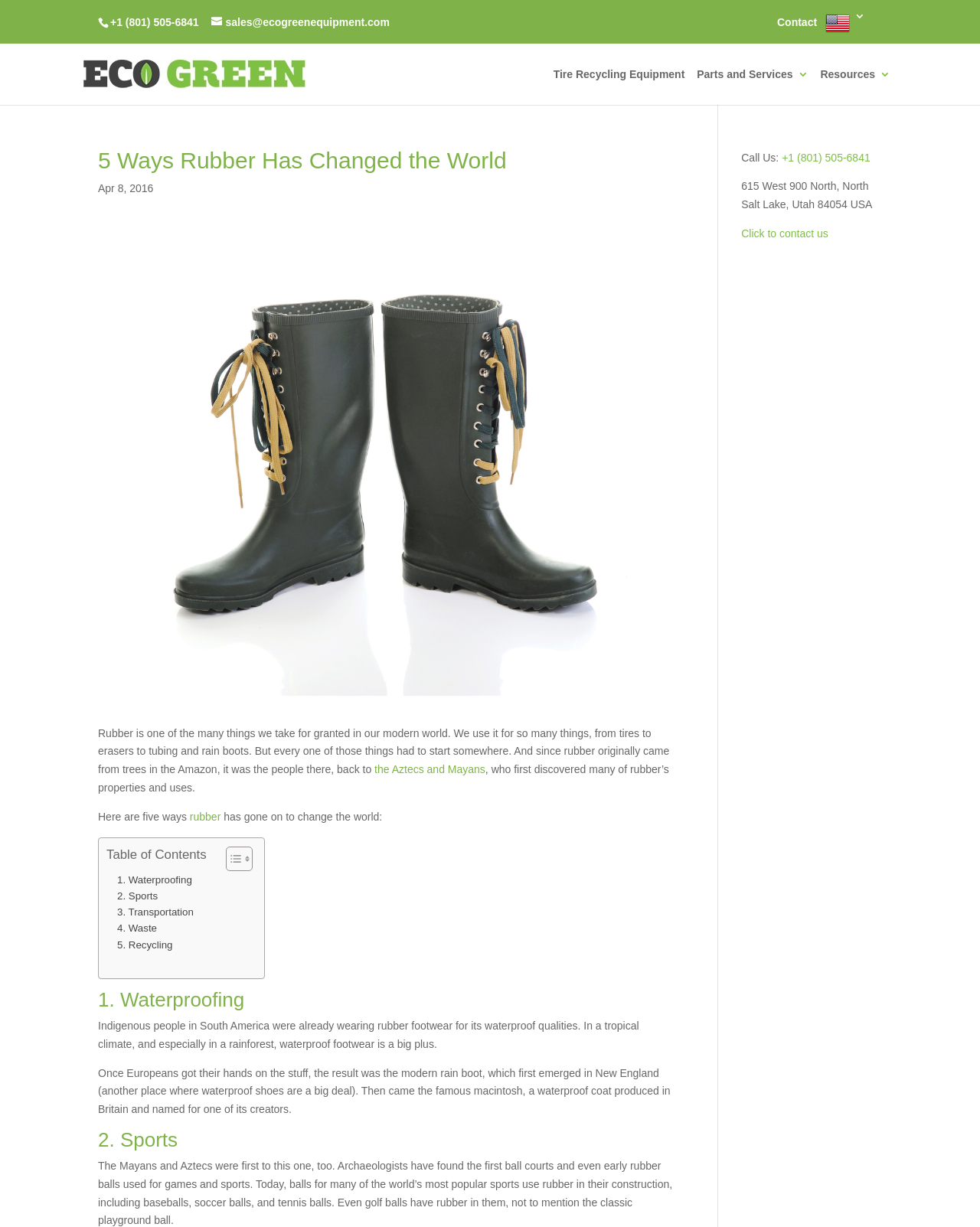What is the phone number to contact?
Look at the image and respond with a one-word or short phrase answer.

+1 (801) 505-6841